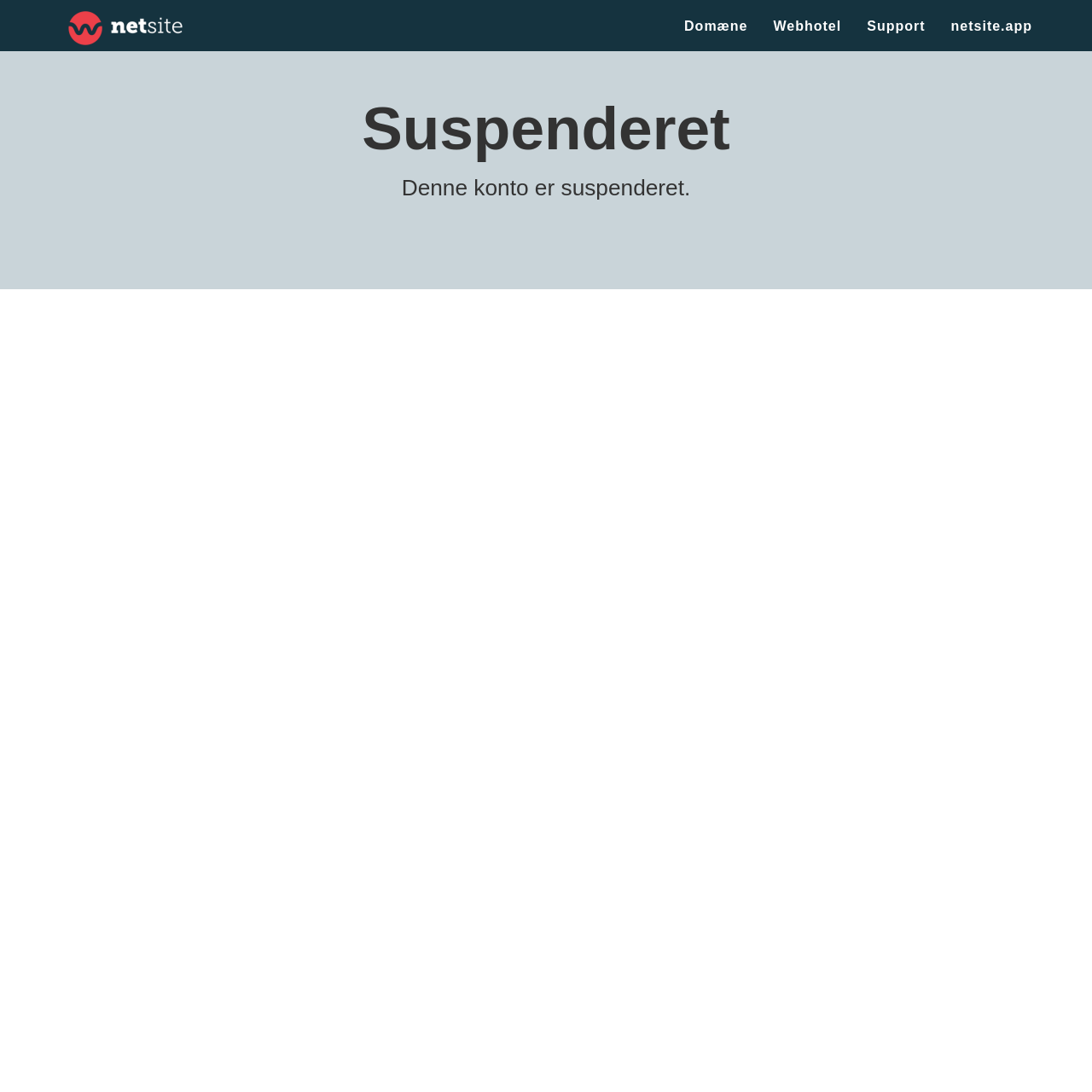What is the relationship between the links at the top?
Based on the screenshot, give a detailed explanation to answer the question.

The links 'Domæne', 'Webhotel', 'Support', and 'netsite.app' at the top of the page are likely related to the suspended account, possibly providing services or support for the account.